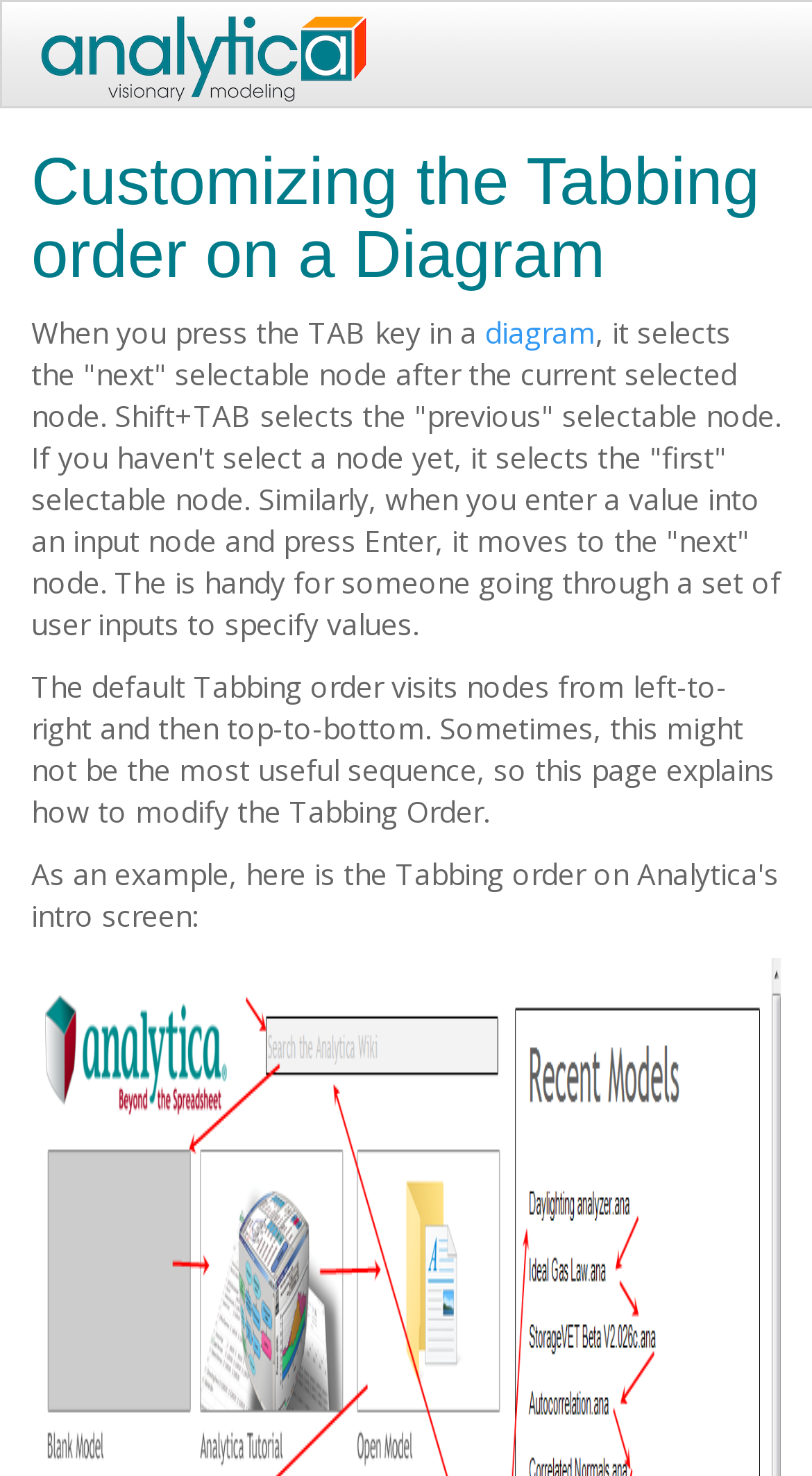Provide the bounding box coordinates of the UI element that matches the description: "diagram".

[0.597, 0.212, 0.733, 0.239]